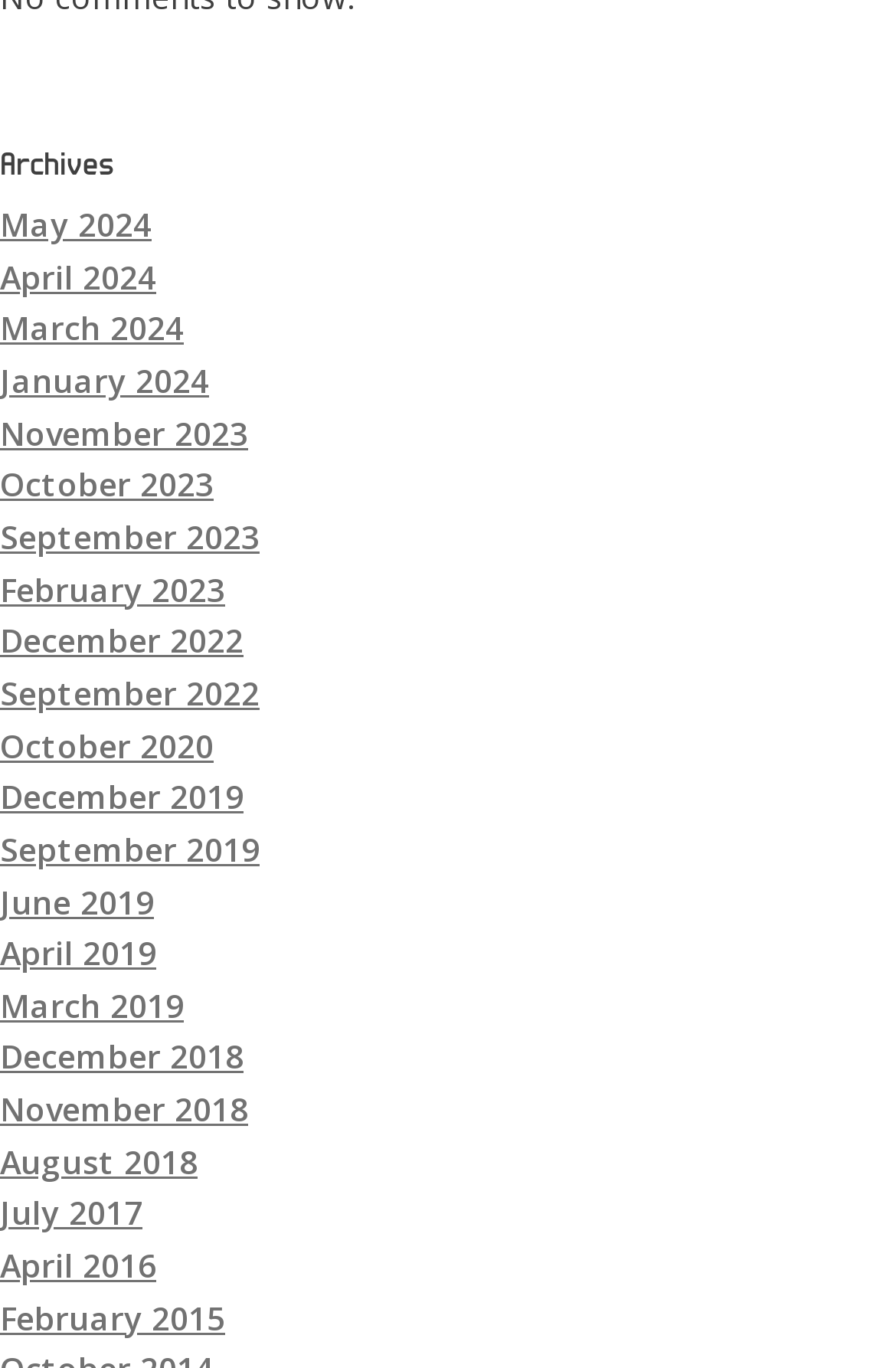Can you find the bounding box coordinates for the element to click on to achieve the instruction: "go to April 2024 archives"?

[0.0, 0.186, 0.174, 0.218]